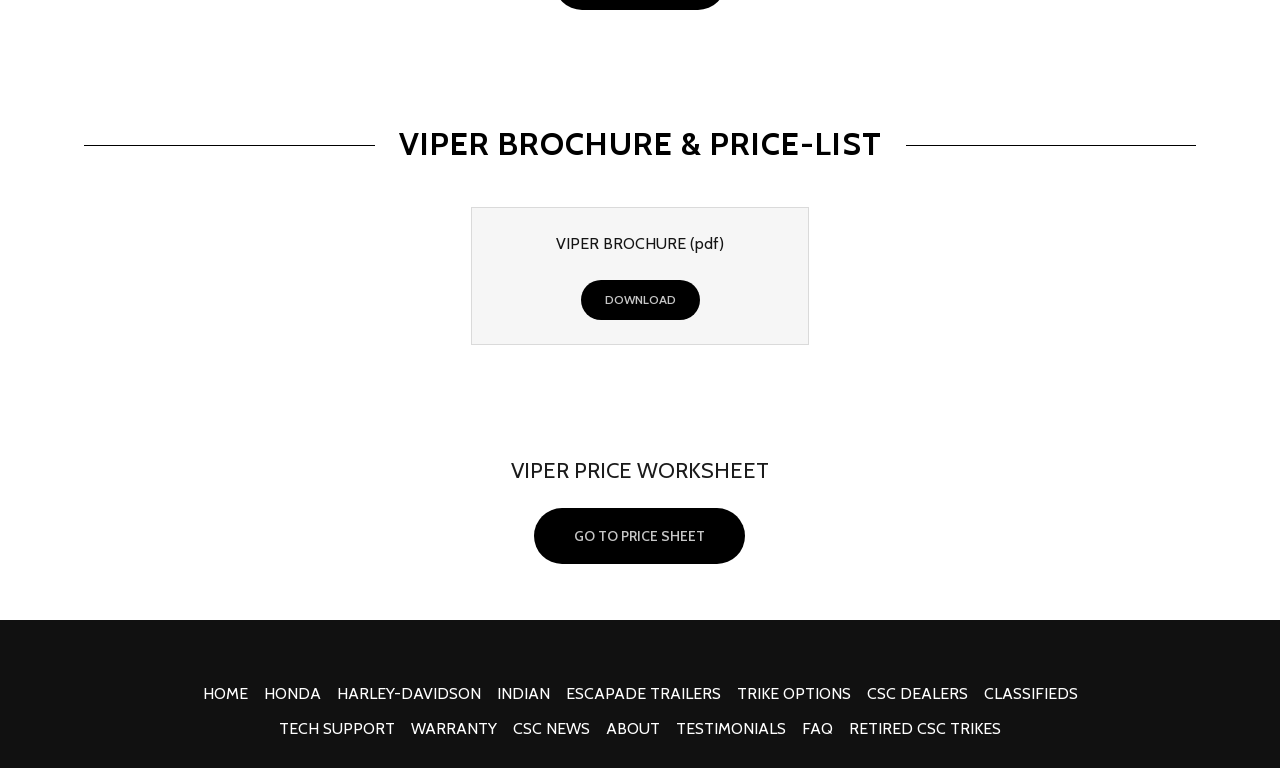Provide the bounding box coordinates in the format (top-left x, top-left y, bottom-right x, bottom-right y). All values are floating point numbers between 0 and 1. Determine the bounding box coordinate of the UI element described as: GO TO PRICE SHEET

[0.418, 0.662, 0.582, 0.735]